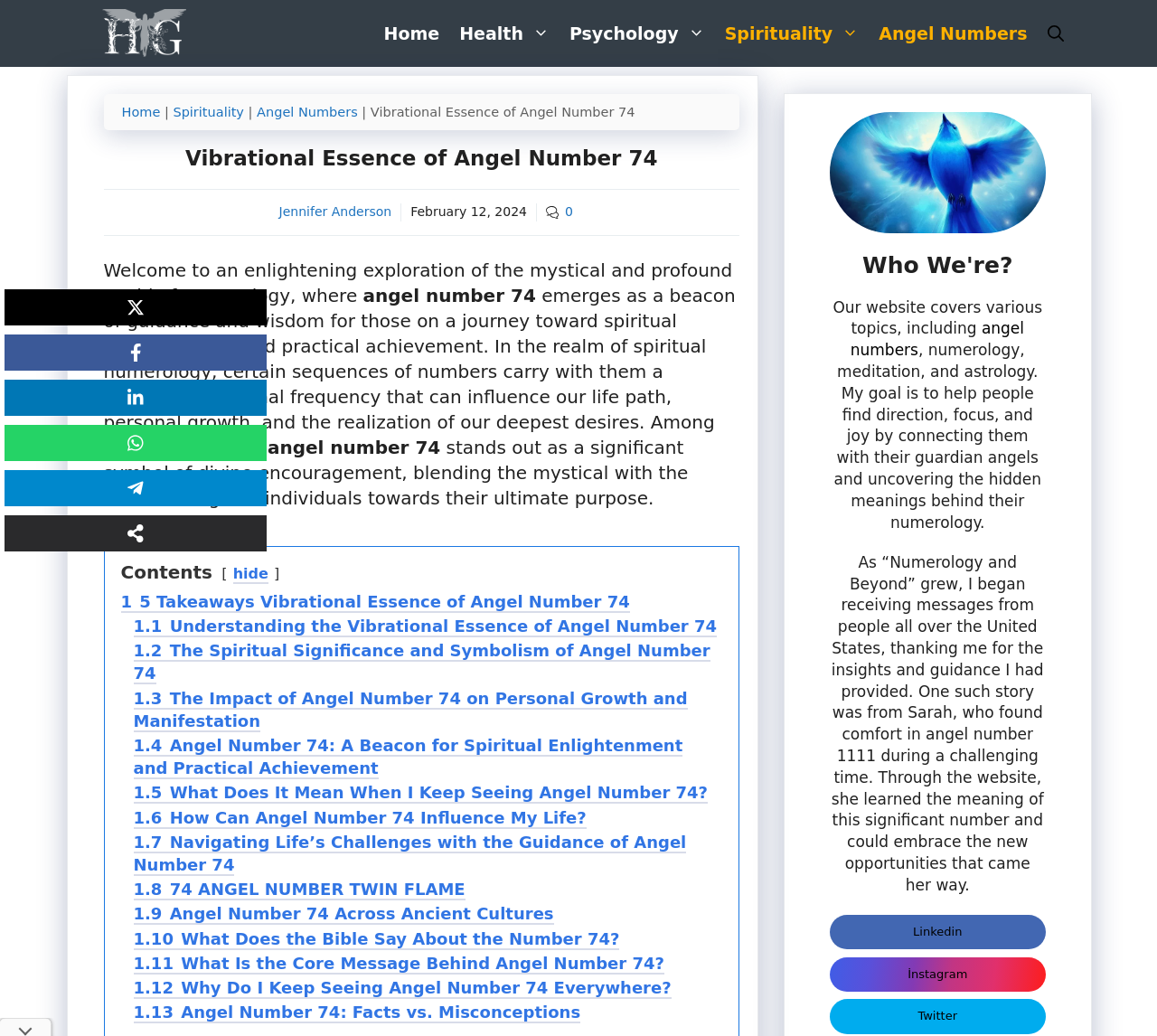Please identify the bounding box coordinates of the element that needs to be clicked to execute the following command: "Click on the 'Angel Numbers' link". Provide the bounding box using four float numbers between 0 and 1, formatted as [left, top, right, bottom].

[0.751, 0.0, 0.896, 0.065]